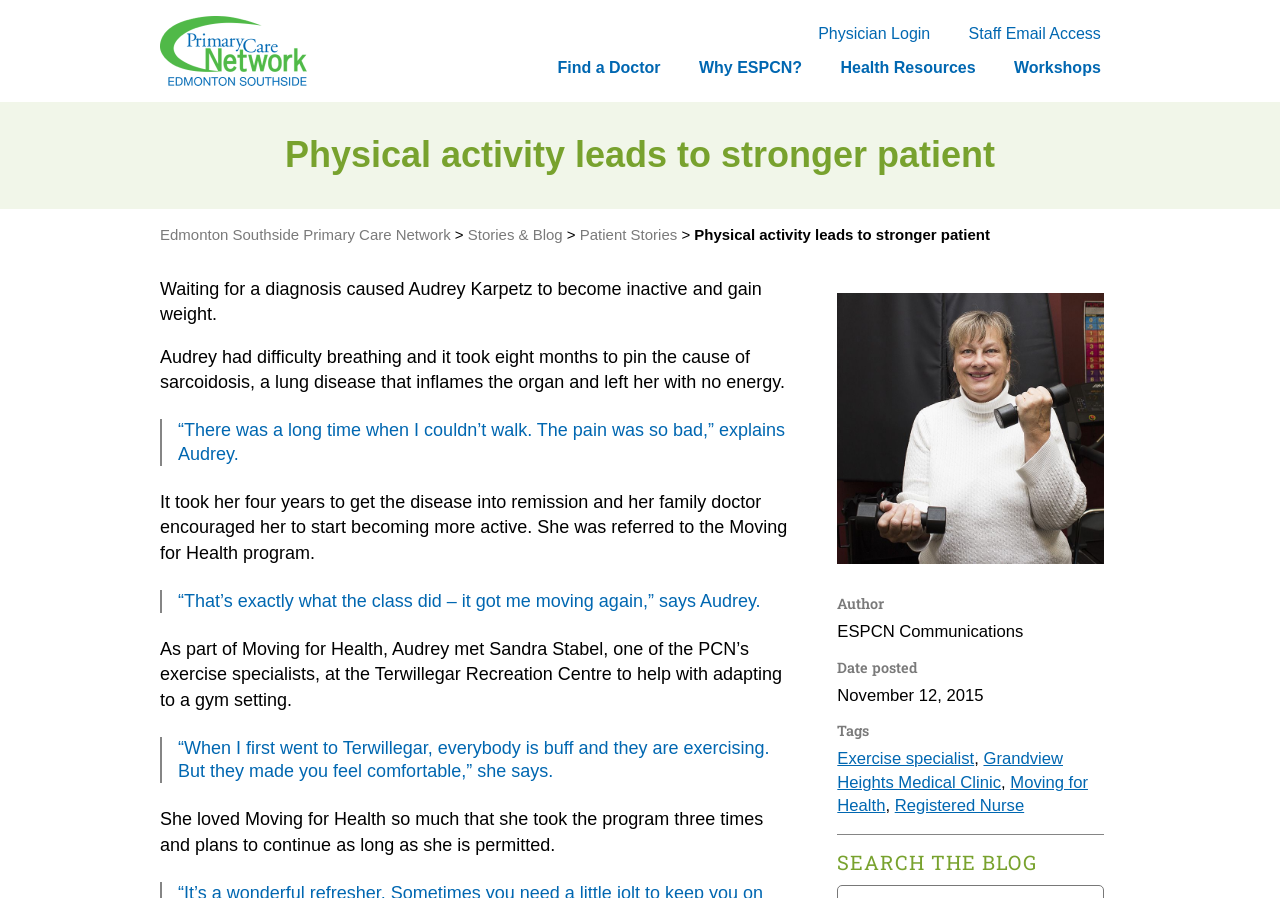Use a single word or phrase to answer the question: What is the name of the primary care network?

Edmonton Southside Primary Care Network